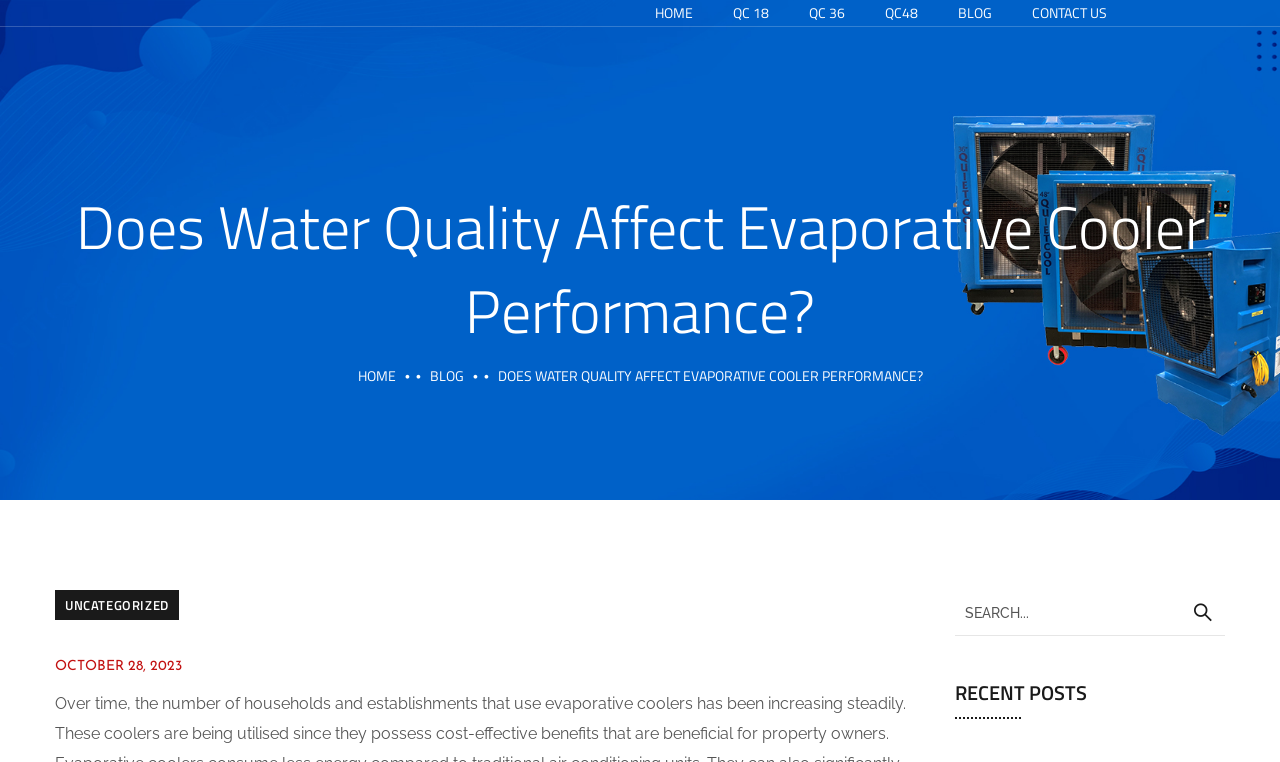Identify and provide the bounding box coordinates of the UI element described: "parent_node: Search for: name="s" placeholder="SEARCH..."". The coordinates should be formatted as [left, top, right, bottom], with each number being a float between 0 and 1.

[0.746, 0.774, 0.957, 0.835]